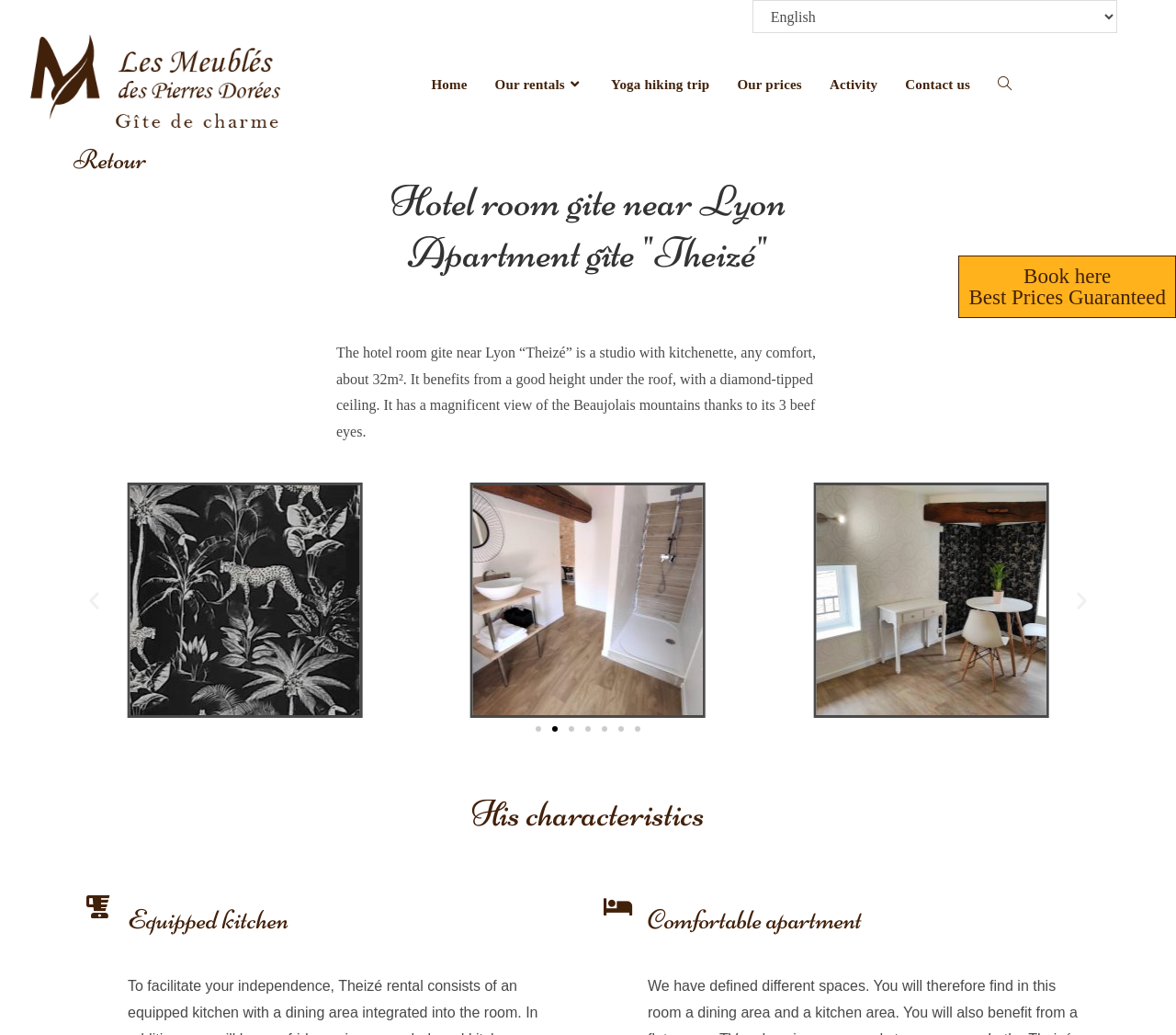Specify the bounding box coordinates for the region that must be clicked to perform the given instruction: "View previous slide".

[0.07, 0.569, 0.09, 0.591]